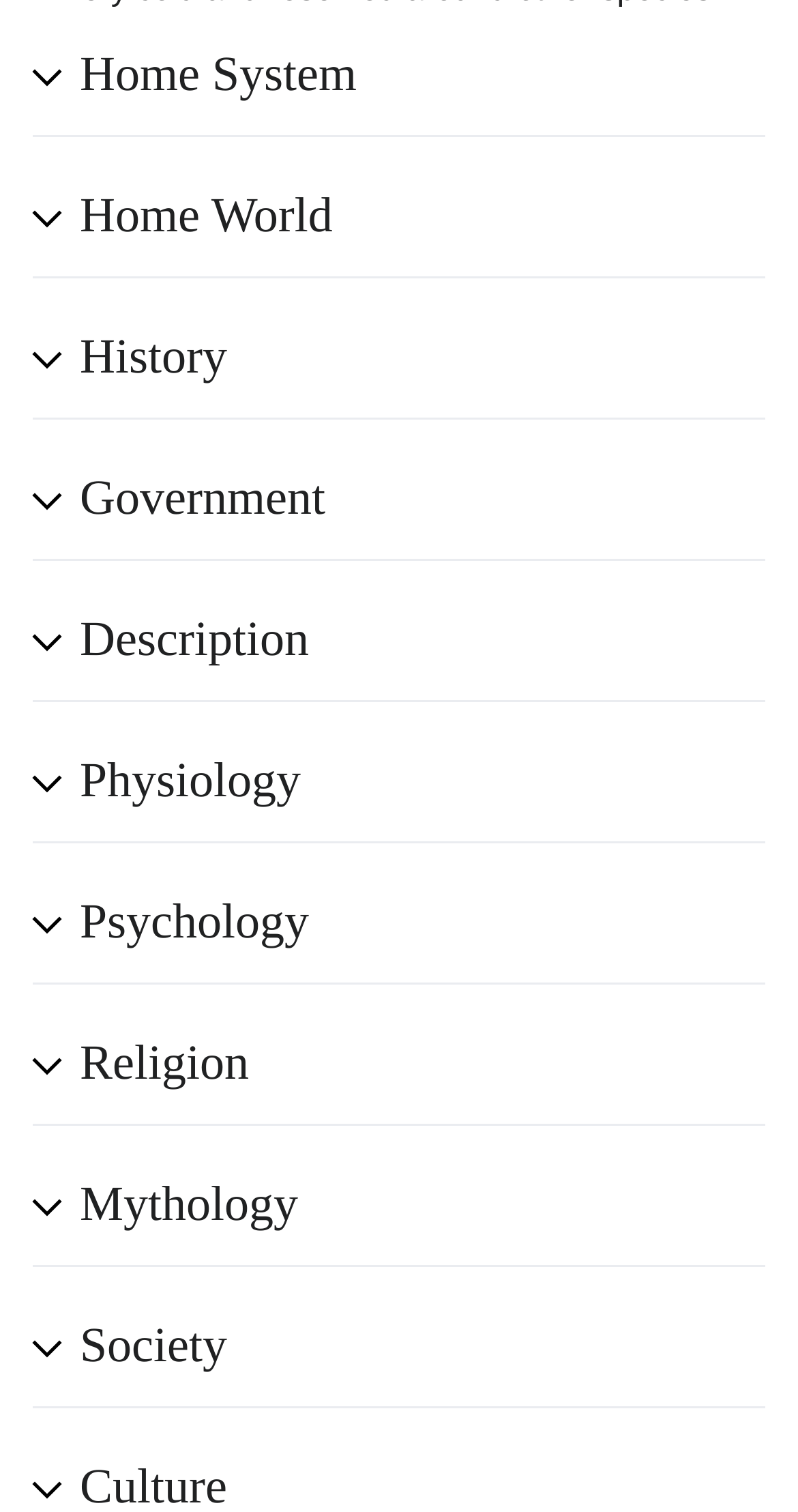What is the last category?
Please answer the question as detailed as possible based on the image.

The last category is 'Society' which is indicated by the heading element at the bottom of the webpage with a bounding box of [0.041, 0.854, 0.959, 0.931].